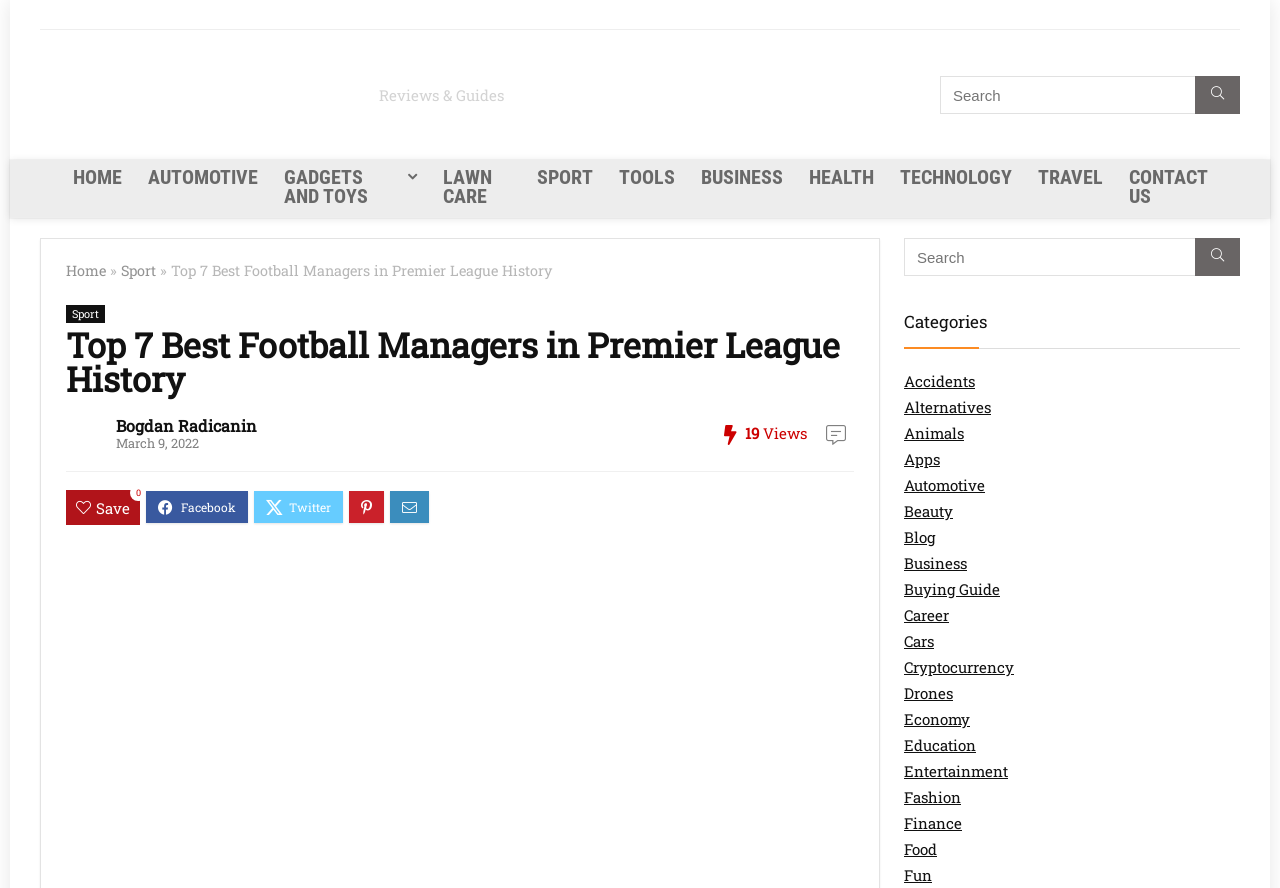Identify the bounding box coordinates of the clickable section necessary to follow the following instruction: "Click on SPORT category". The coordinates should be presented as four float numbers from 0 to 1, i.e., [left, top, right, bottom].

[0.409, 0.18, 0.473, 0.223]